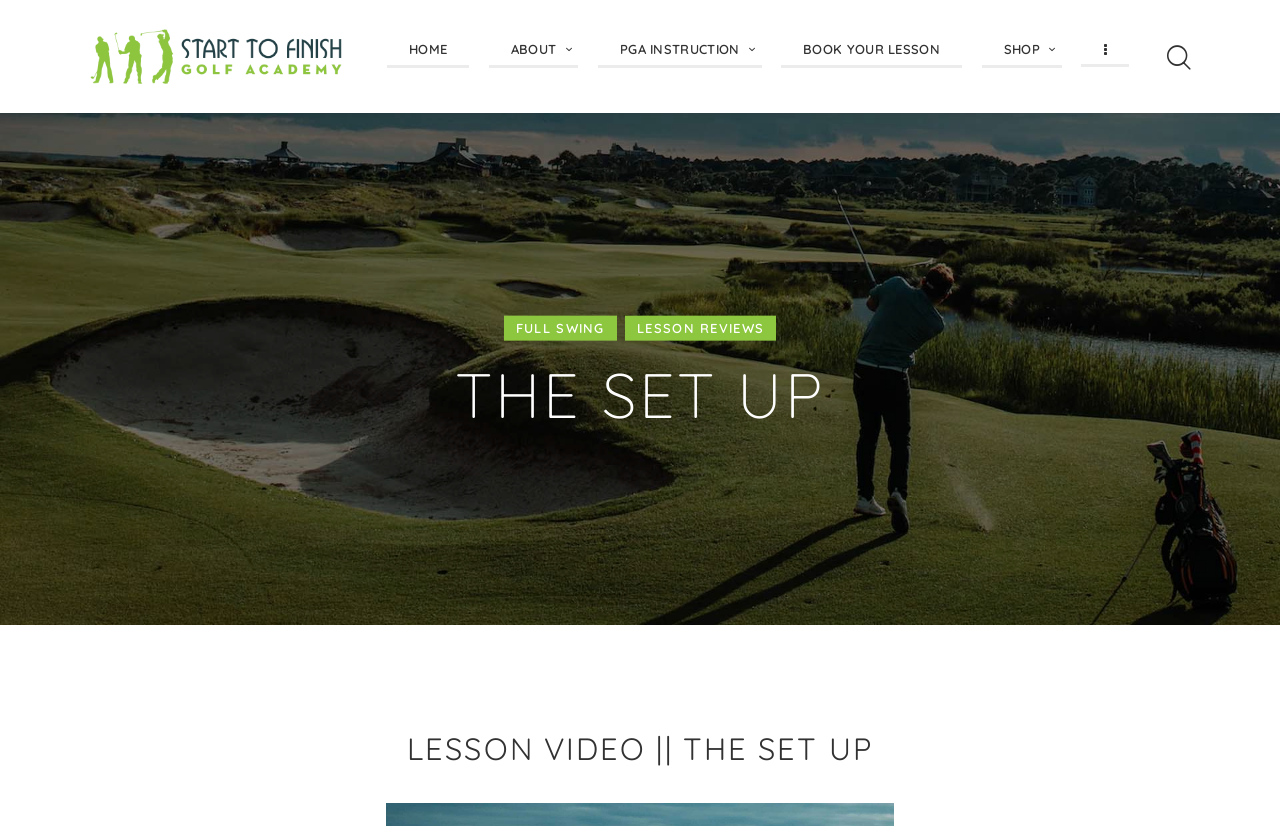Find the bounding box coordinates of the area to click in order to follow the instruction: "visit the shop".

[0.767, 0.042, 0.83, 0.082]